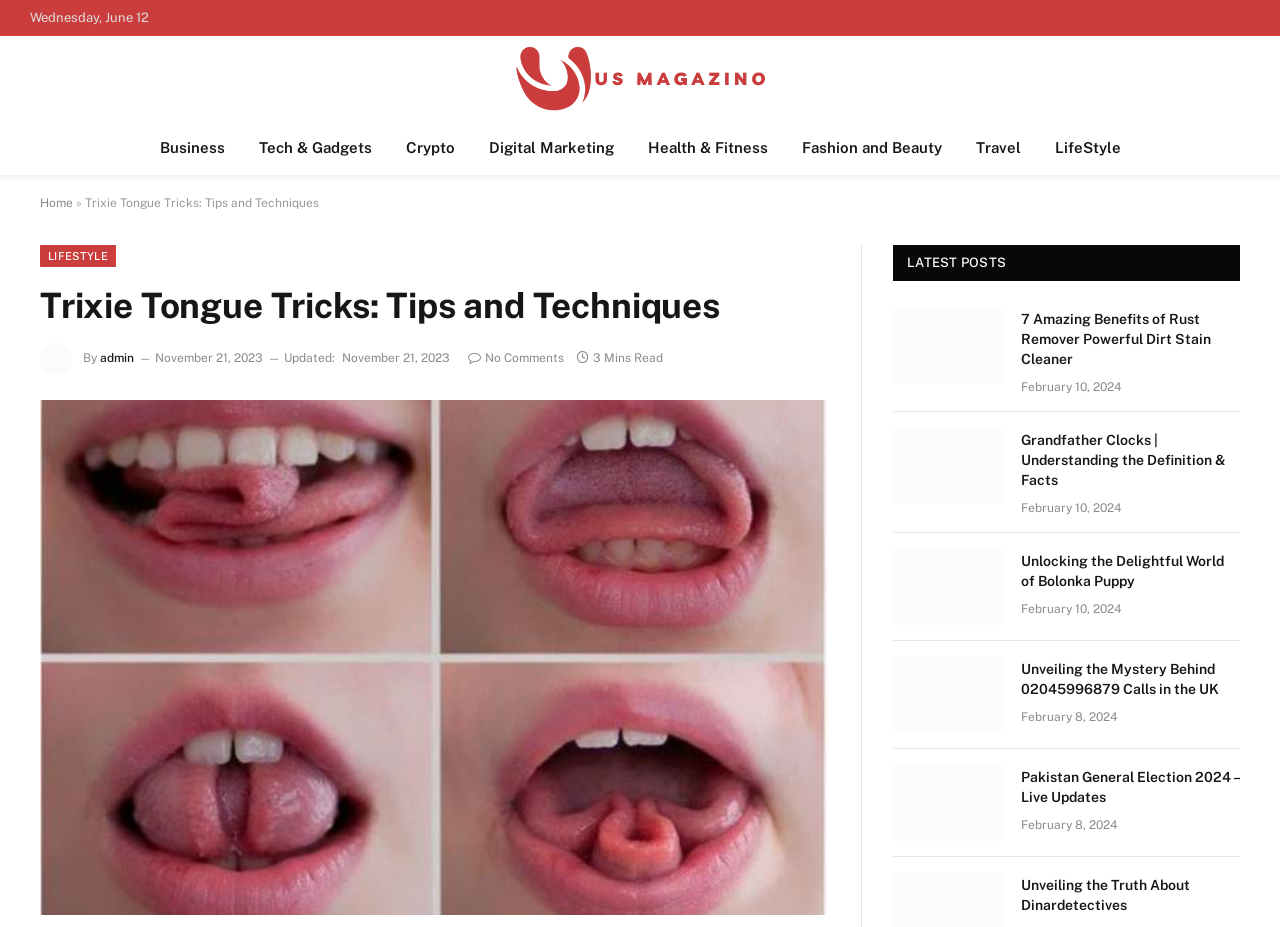Please identify the coordinates of the bounding box that should be clicked to fulfill this instruction: "Learn about 'Rust Remover'".

[0.698, 0.331, 0.784, 0.413]